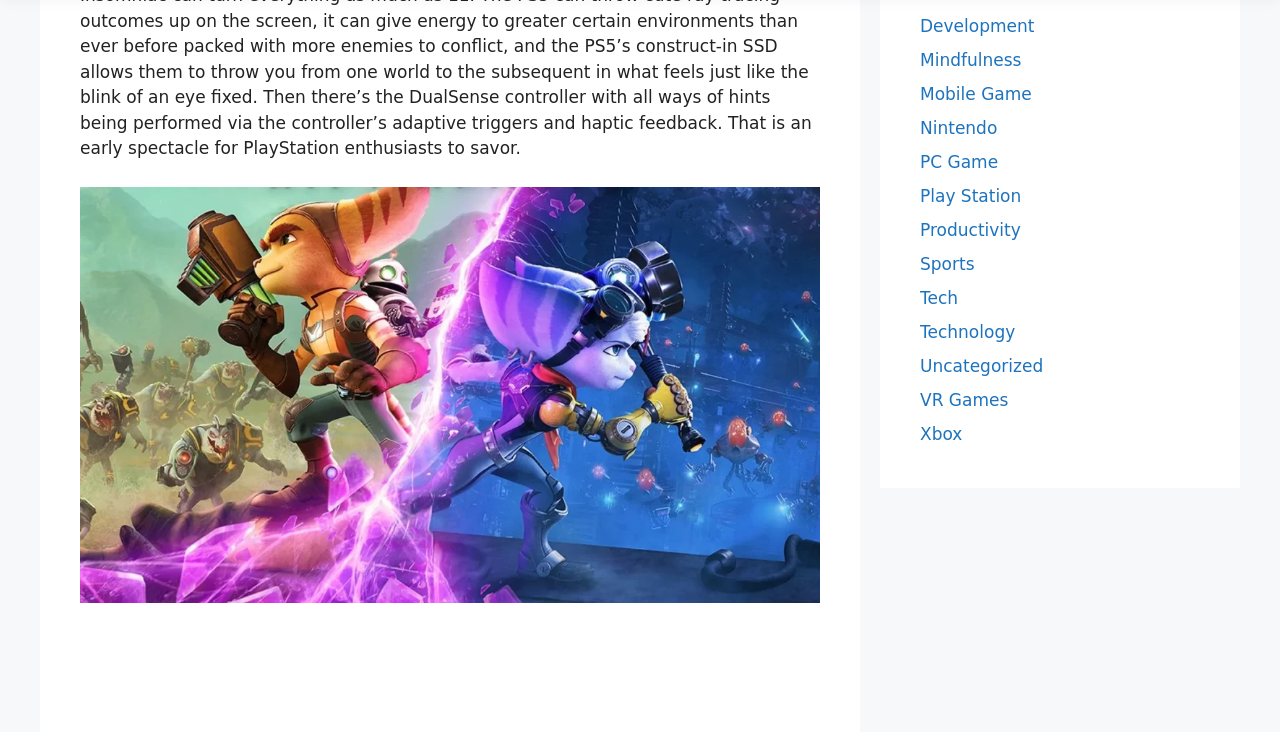Find the bounding box coordinates of the clickable area required to complete the following action: "click on Development".

[0.719, 0.022, 0.808, 0.049]